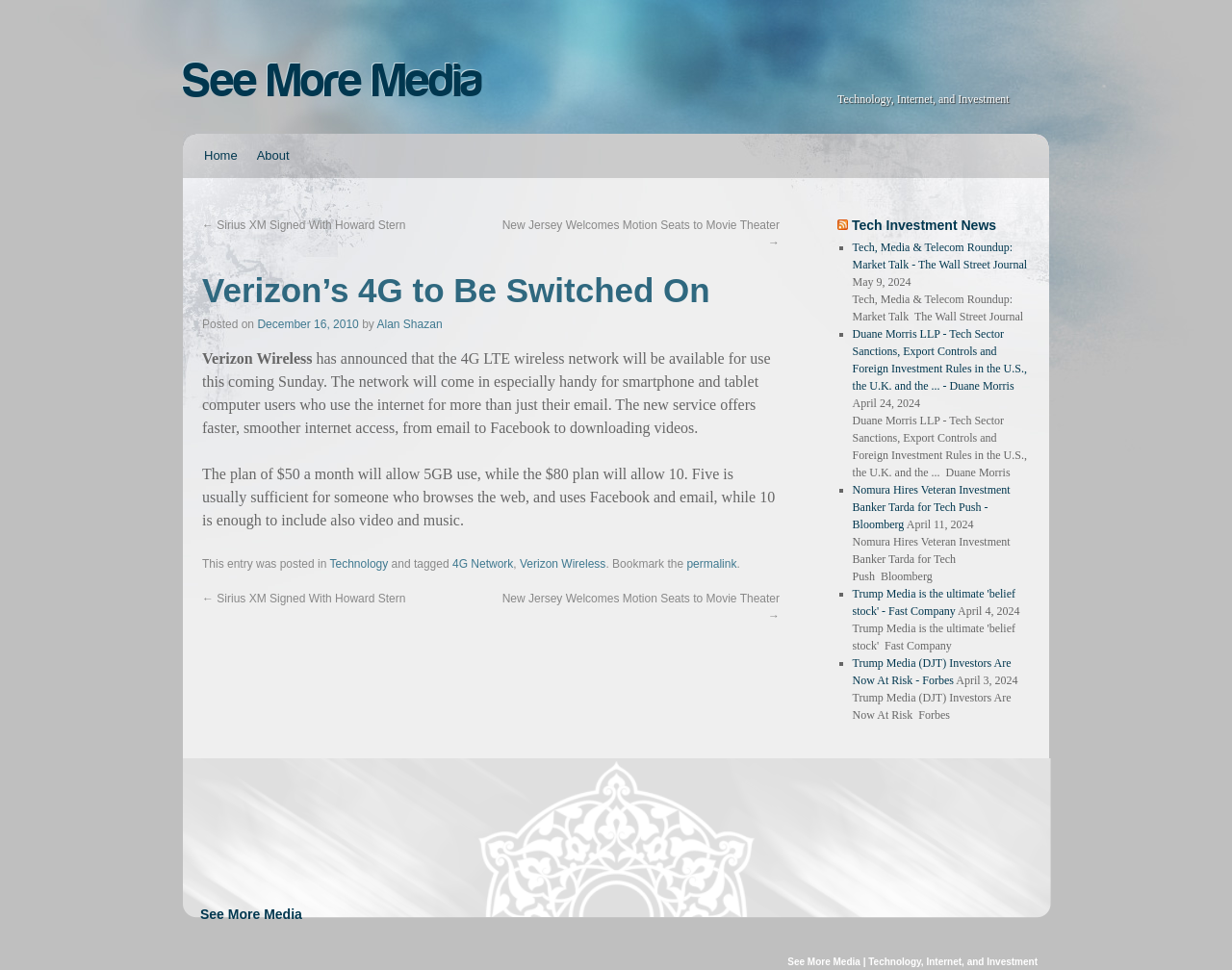Consider the image and give a detailed and elaborate answer to the question: 
How much does the $80 plan allow?

The answer can be found in the main content of the webpage, where it is stated that 'The plan of $50 a month will allow 5GB use, while the $80 plan will allow 10.'